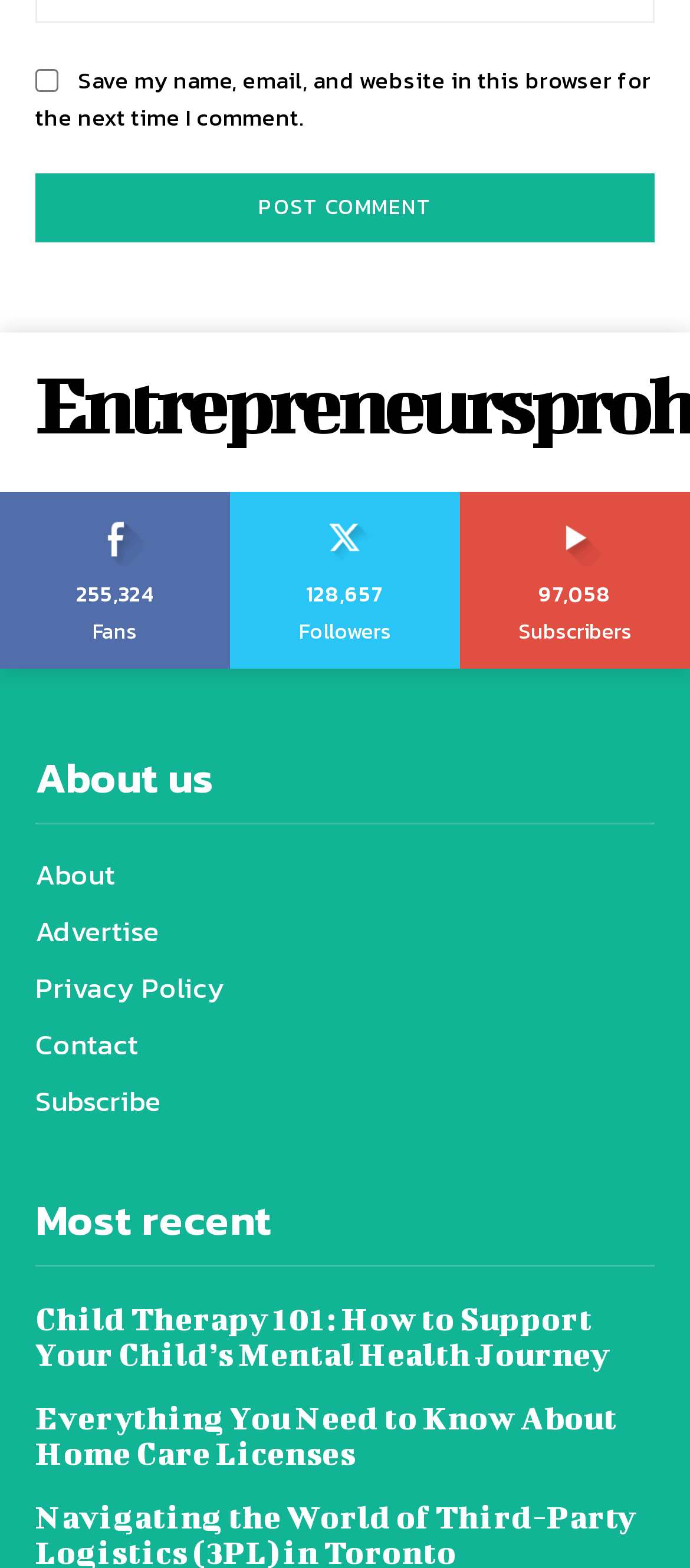Pinpoint the bounding box coordinates of the clickable element needed to complete the instruction: "Like the post". The coordinates should be provided as four float numbers between 0 and 1: [left, top, right, bottom].

[0.136, 0.312, 0.2, 0.33]